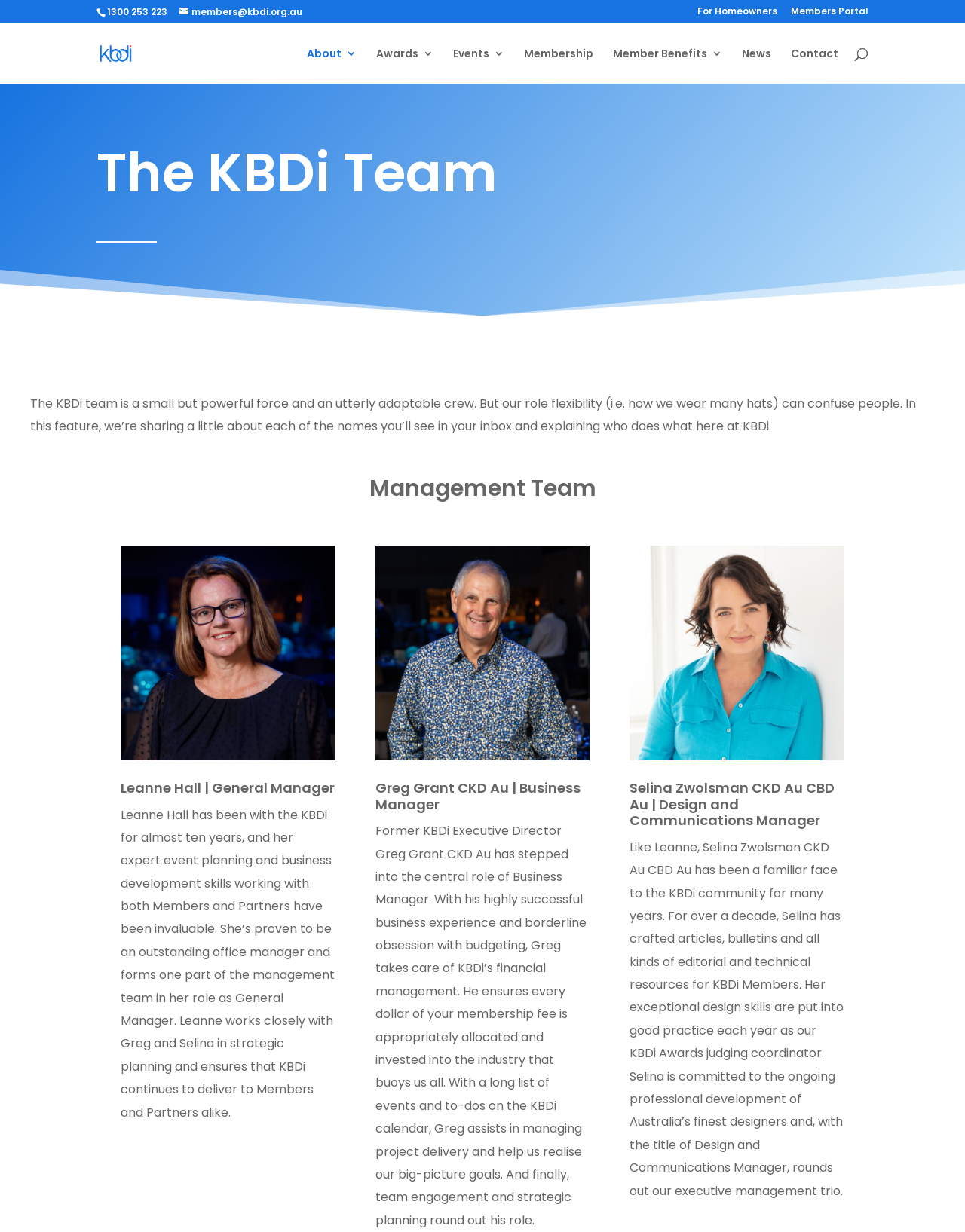Determine the bounding box coordinates of the element that should be clicked to execute the following command: "Learn about the Management Team".

[0.125, 0.385, 0.875, 0.413]